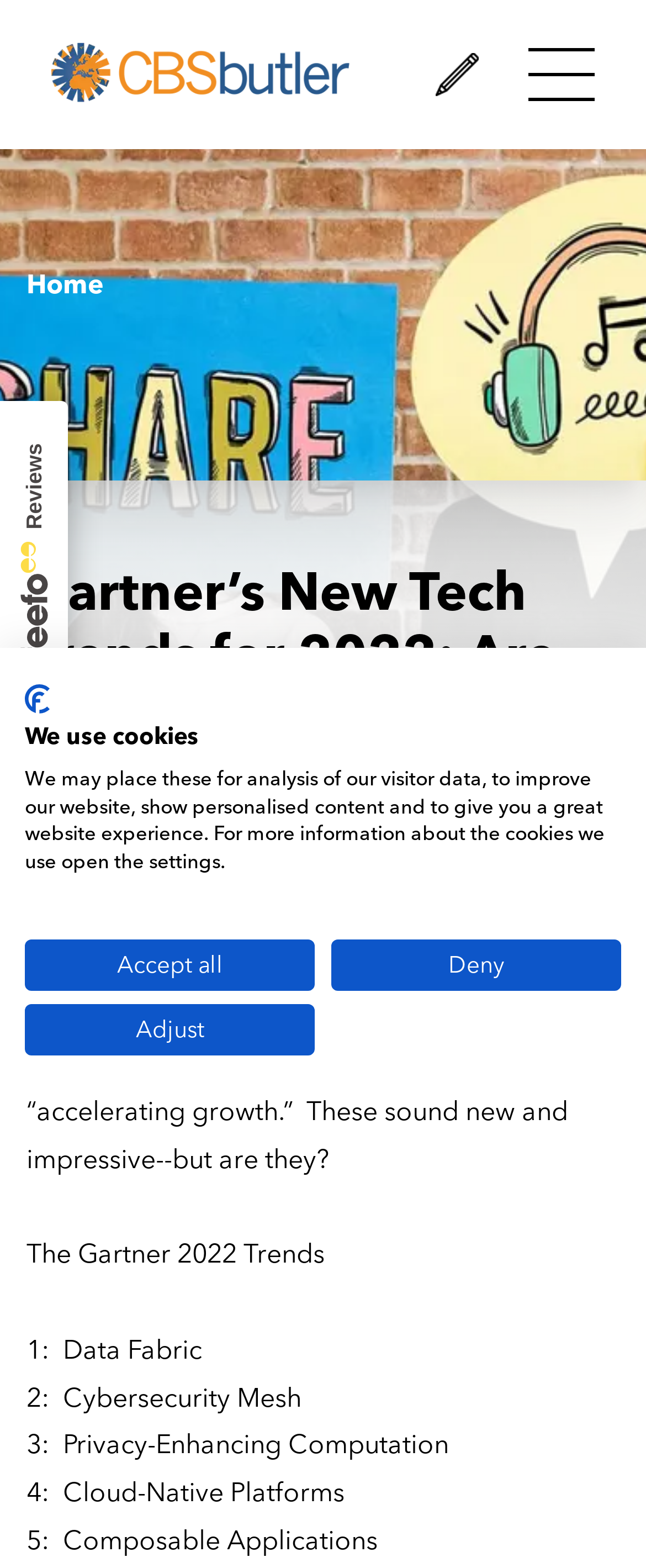Find the bounding box of the UI element described as: "Terms&Conditions". The bounding box coordinates should be given as four float values between 0 and 1, i.e., [left, top, right, bottom].

None